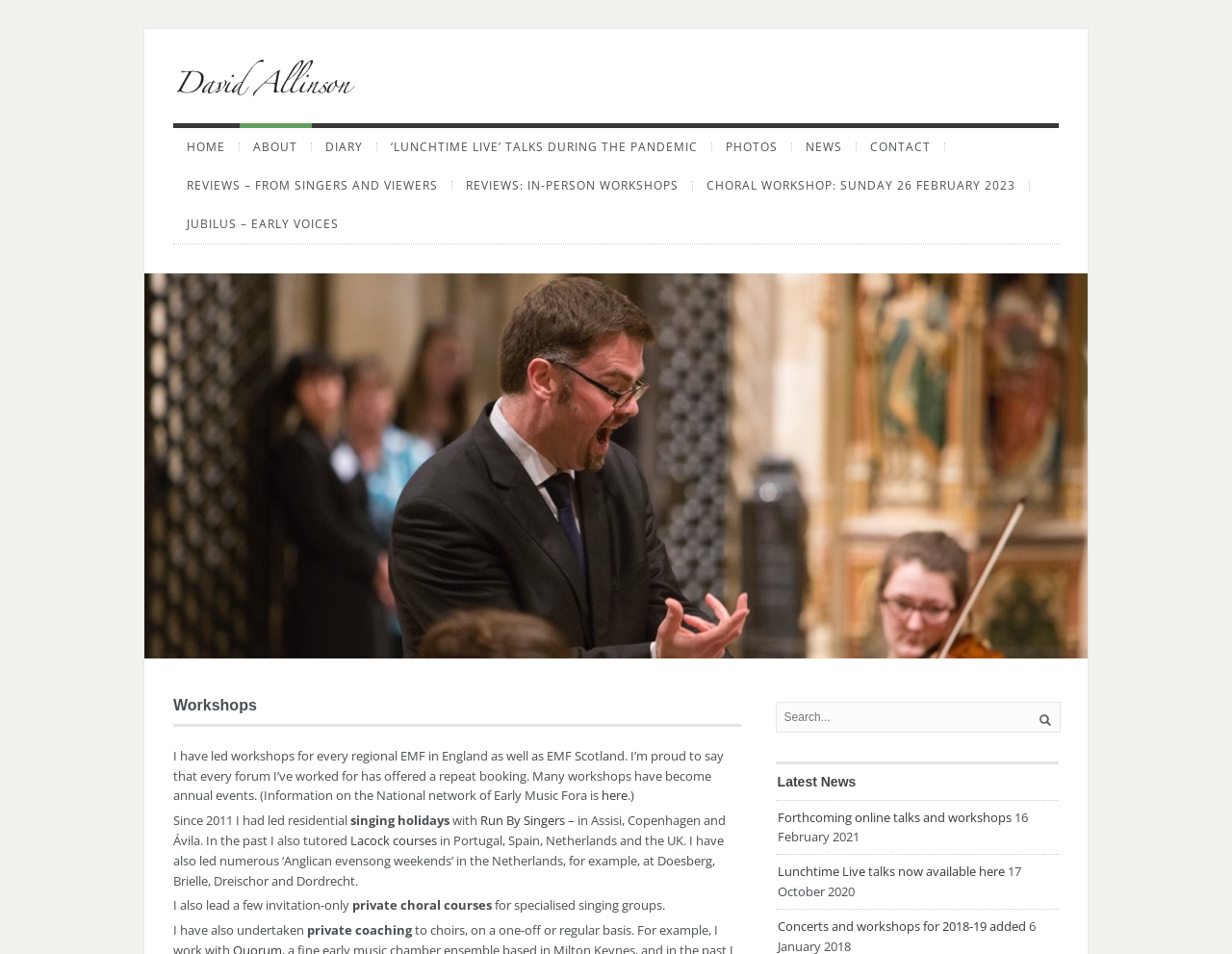Identify the bounding box coordinates for the UI element described by the following text: "Run By Singers". Provide the coordinates as four float numbers between 0 and 1, in the format [left, top, right, bottom].

[0.39, 0.851, 0.459, 0.869]